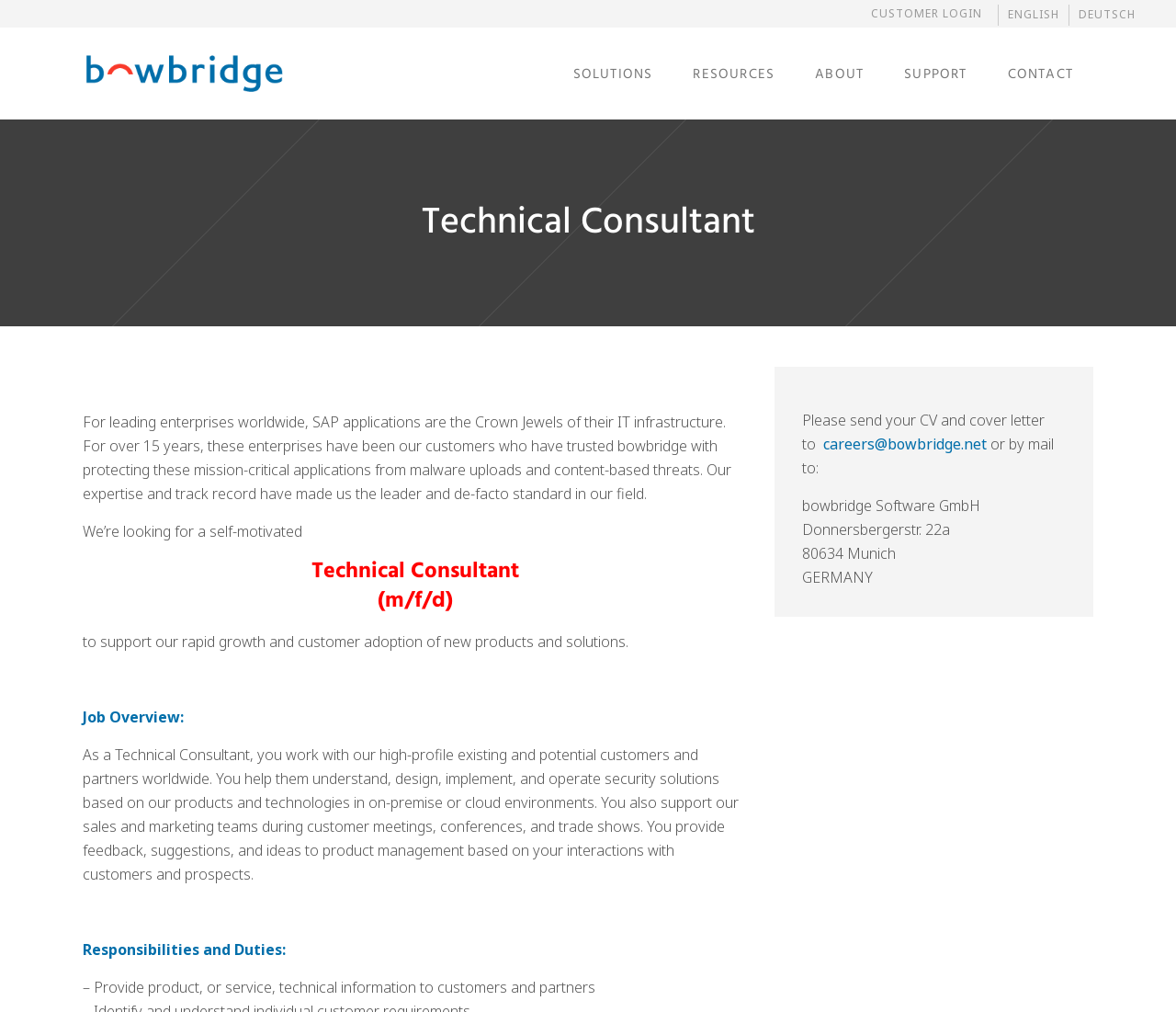Answer the question using only a single word or phrase: 
What is the location of the company?

Munich, Germany